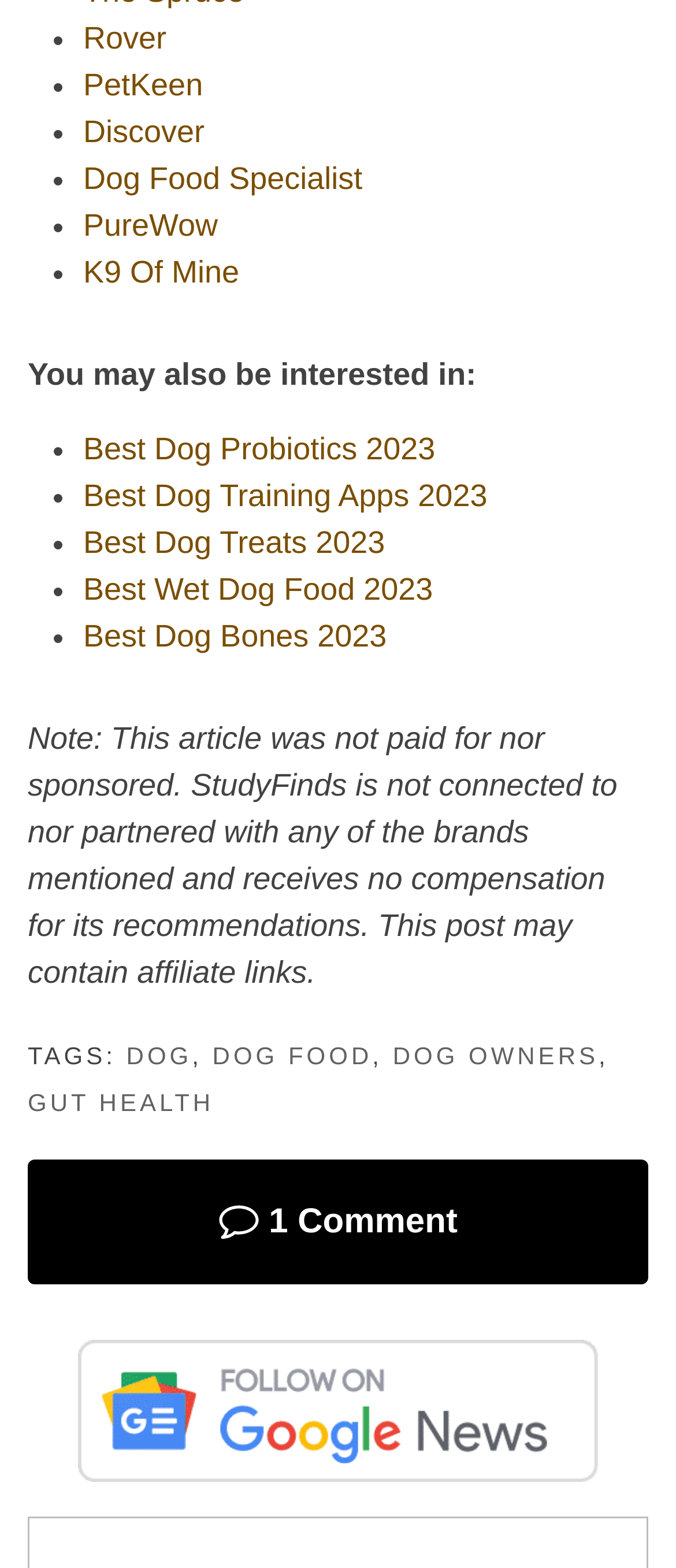How many tags are listed?
Based on the image, give a one-word or short phrase answer.

4